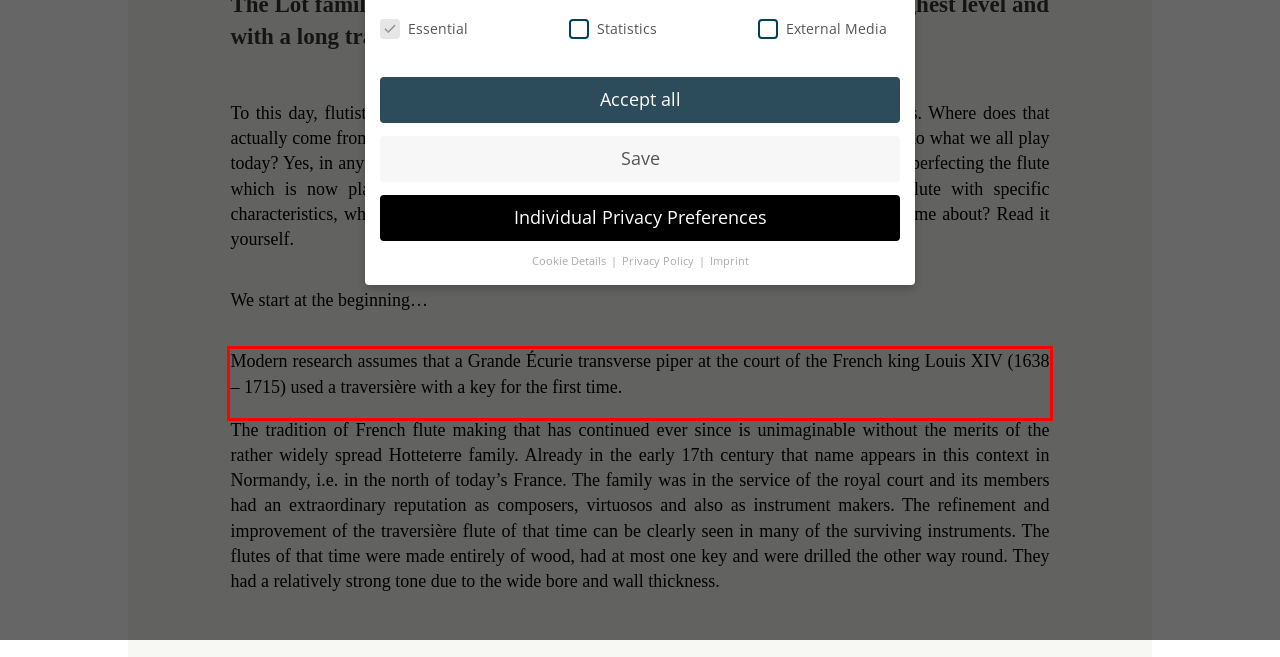Inspect the webpage screenshot that has a red bounding box and use OCR technology to read and display the text inside the red bounding box.

Modern research assumes that a Grande Écurie transverse piper at the court of the French king Louis XIV (1638 – 1715) used a traversière with a key for the first time.